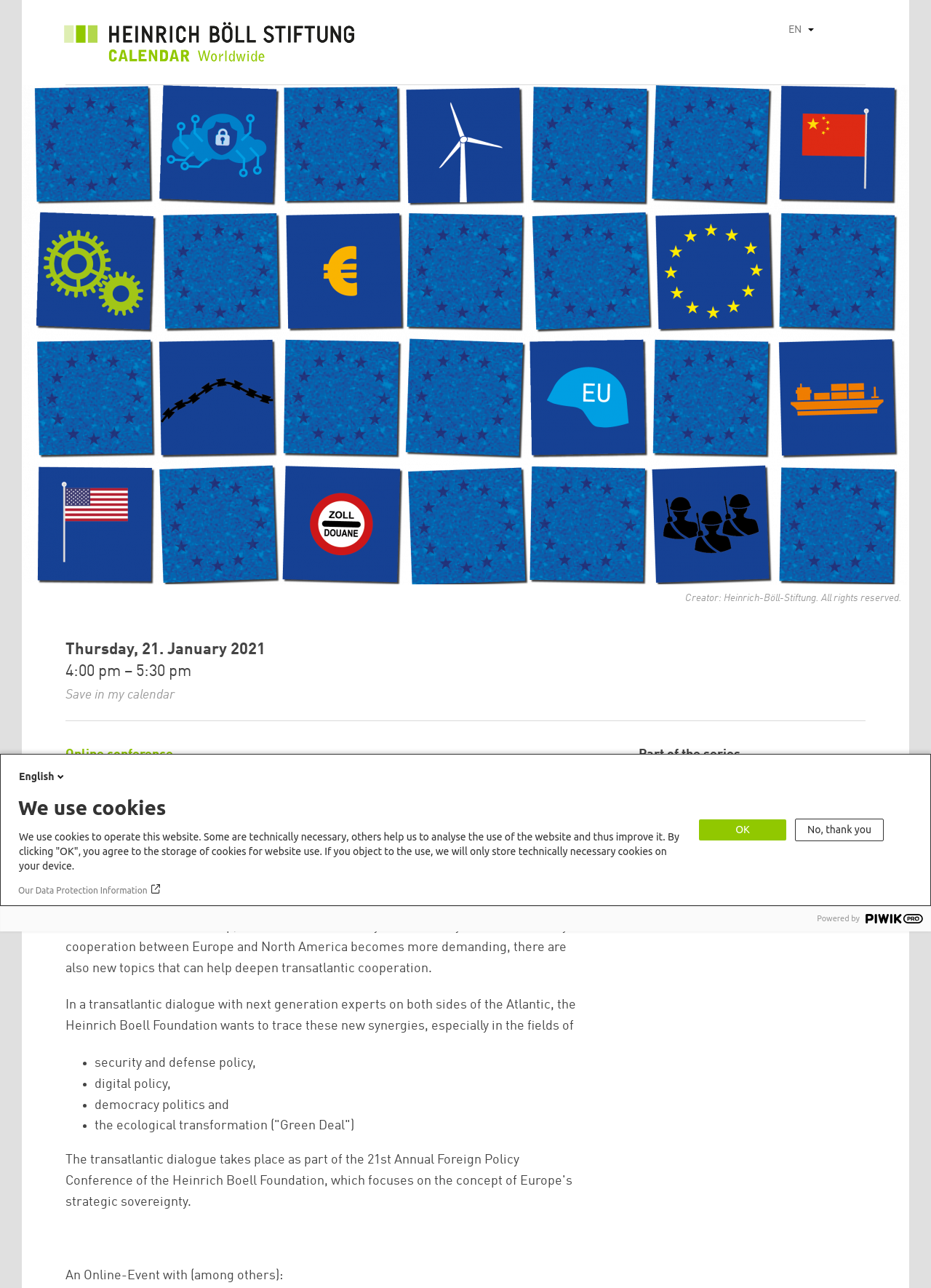Articulate a detailed summary of the webpage's content and design.

This webpage appears to be an event page for the 21st Foreign Policy Conference (Day 2) - Elements of a New Progressive Transatlanticism, hosted by the Heinrich Böll Stiftung. 

At the top of the page, there is a link to skip to the main content, followed by the Heinrich Böll Stiftung Calendar Logo on the left and a language selection option on the right. Below this, there is a large image that spans almost the entire width of the page.

The main content of the page is divided into several sections. The first section displays the event title, "21st Foreign Policy Conference (Day 2) - Elements of a New Progressive Transatlanticism", and a subtitle, "Between Hard and Soft Power. The European Union in a More Competitive World". 

Below this, there is a paragraph of text that describes the event, followed by a list of topics that will be discussed, including security and defense policy, digital policy, democracy politics, and the ecological transformation ("Green Deal").

The next section lists the event details, including the date, time, and location, as well as a link to save the event to a calendar. There is also a section that lists the event organizers and speakers.

On the right side of the page, there are three sections that provide additional information about the event, including a description list that displays the event series, address, and language. 

At the bottom of the page, there is a section about cookies, which explains how the website uses cookies and provides options to agree or disagree with their use. There is also a link to the website's data protection information and a button to confirm or decline the use of cookies.